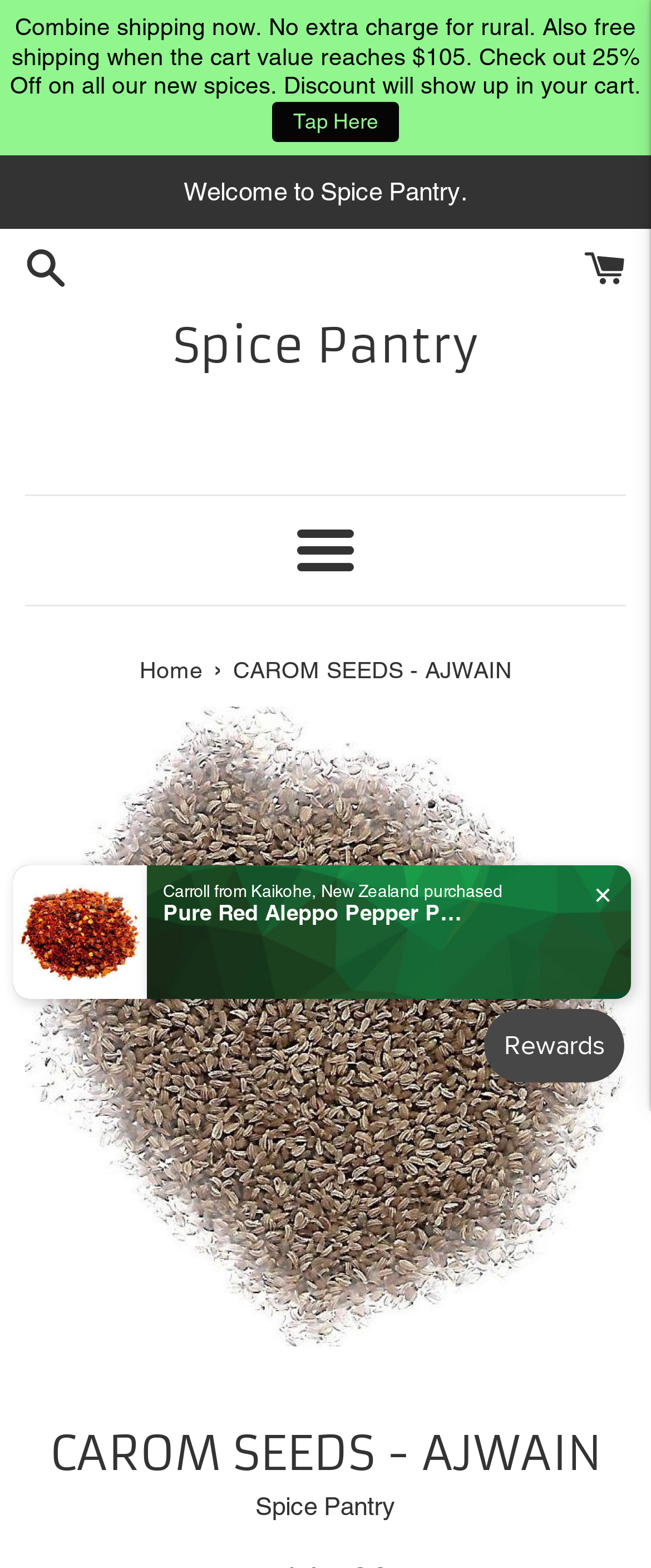Respond with a single word or phrase to the following question: Is there a customer review or testimonial on the page?

Yes